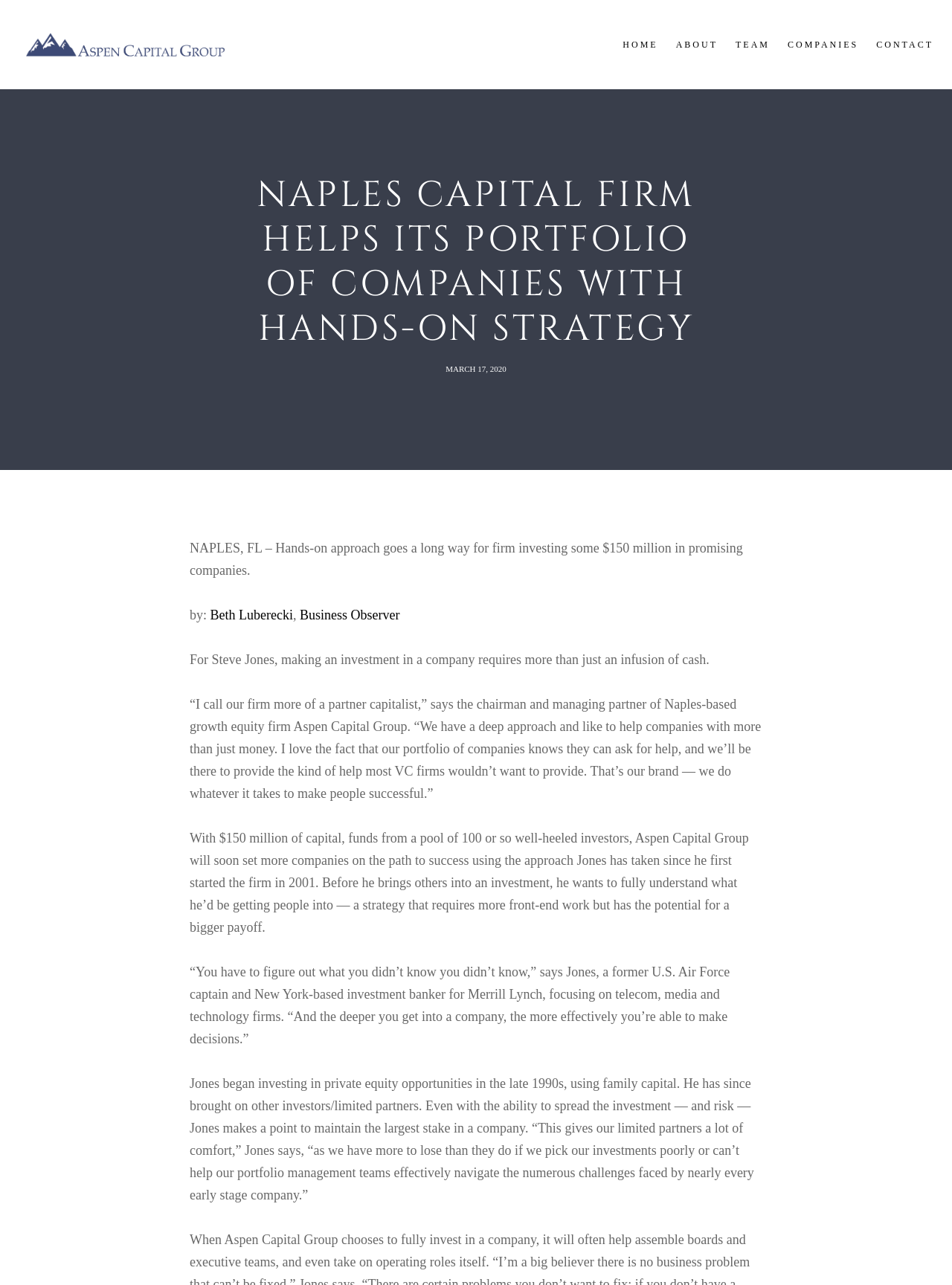Please identify the bounding box coordinates of the element's region that should be clicked to execute the following instruction: "Click on the 'TEAM' link". The bounding box coordinates must be four float numbers between 0 and 1, i.e., [left, top, right, bottom].

[0.754, 0.0, 0.809, 0.069]